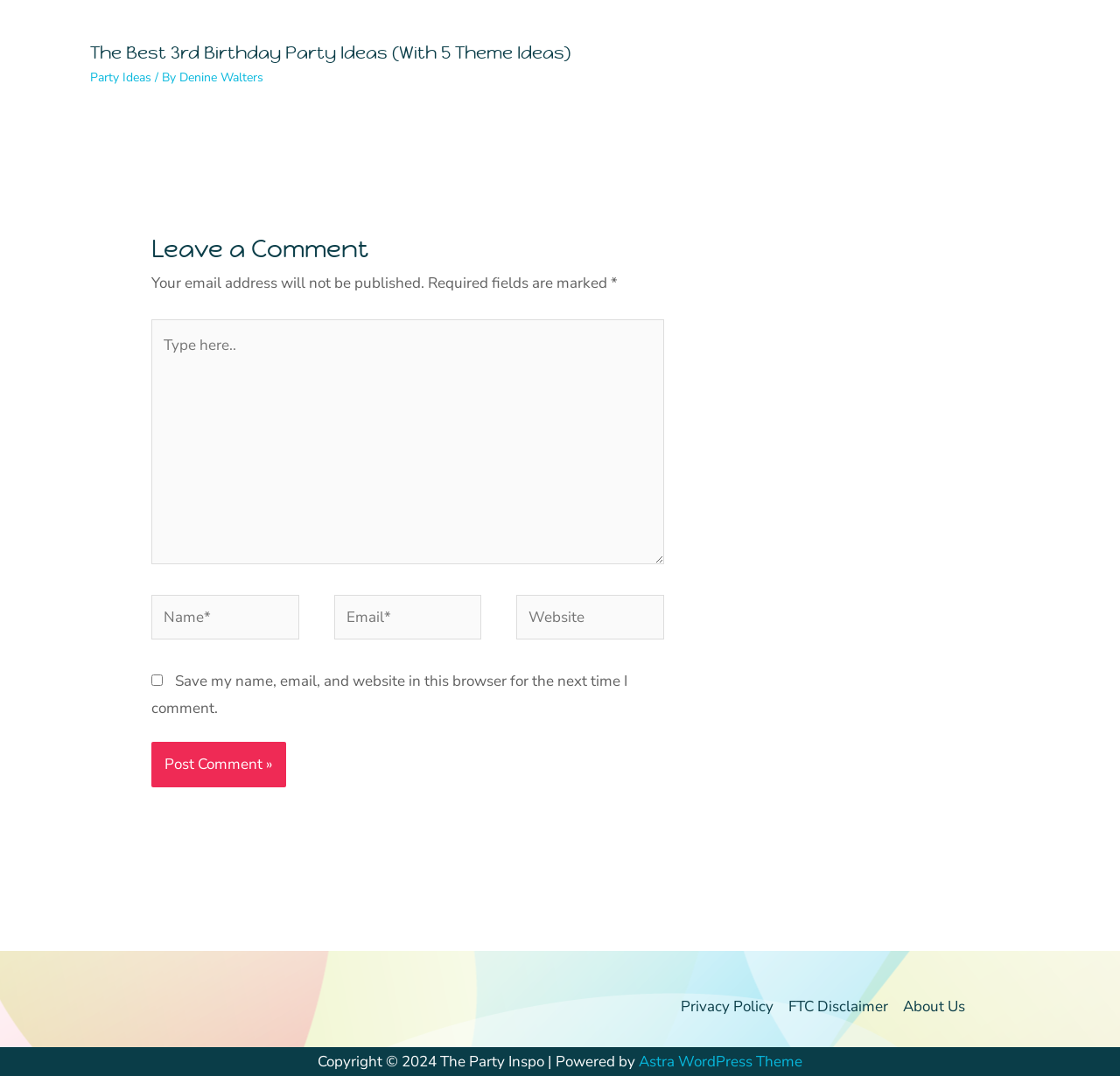Determine the bounding box coordinates of the clickable area required to perform the following instruction: "Click the 'Party Ideas' link". The coordinates should be represented as four float numbers between 0 and 1: [left, top, right, bottom].

[0.08, 0.064, 0.135, 0.079]